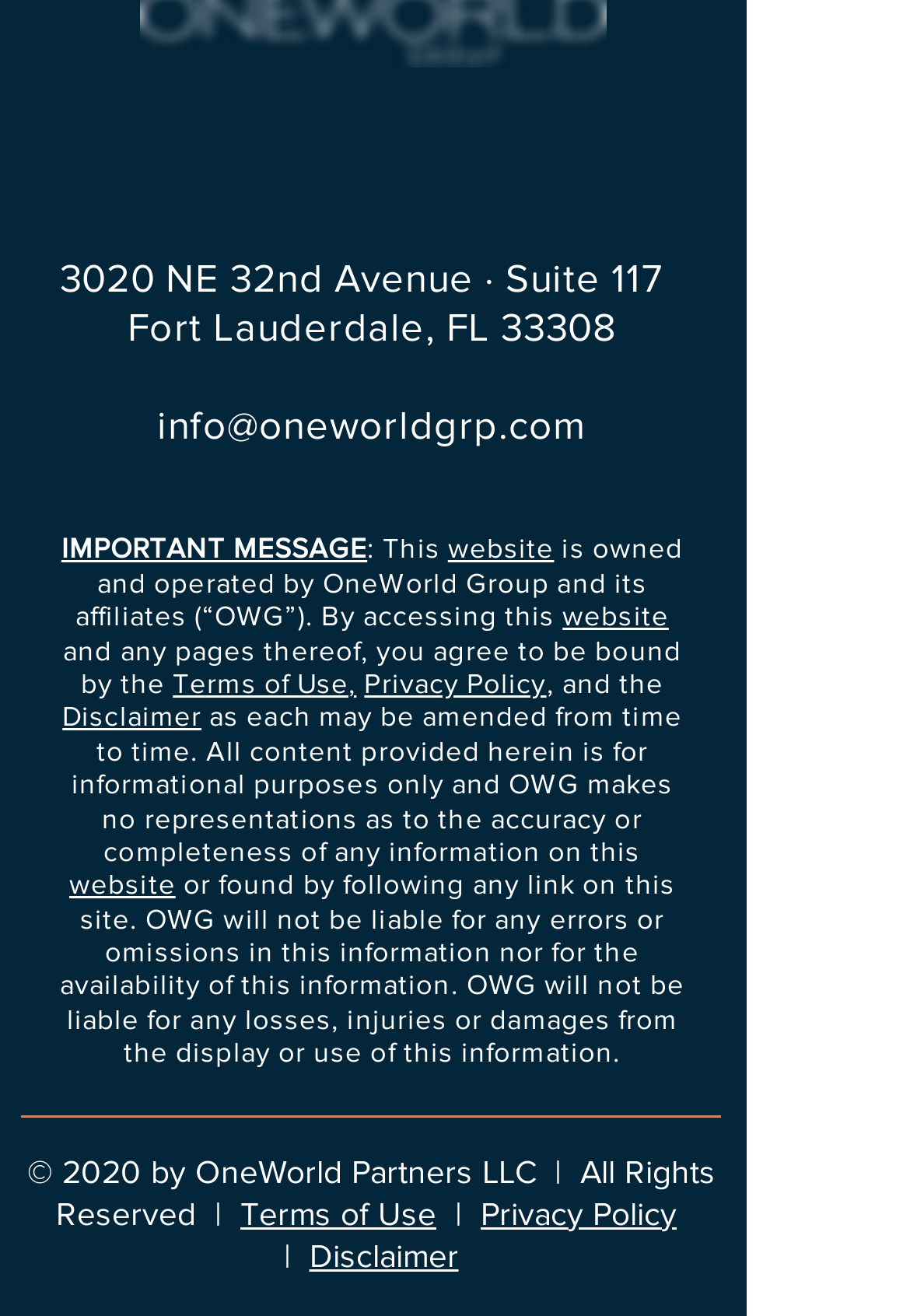Please locate the bounding box coordinates of the element's region that needs to be clicked to follow the instruction: "Check the Disclaimer". The bounding box coordinates should be provided as four float numbers between 0 and 1, i.e., [left, top, right, bottom].

[0.069, 0.533, 0.221, 0.557]